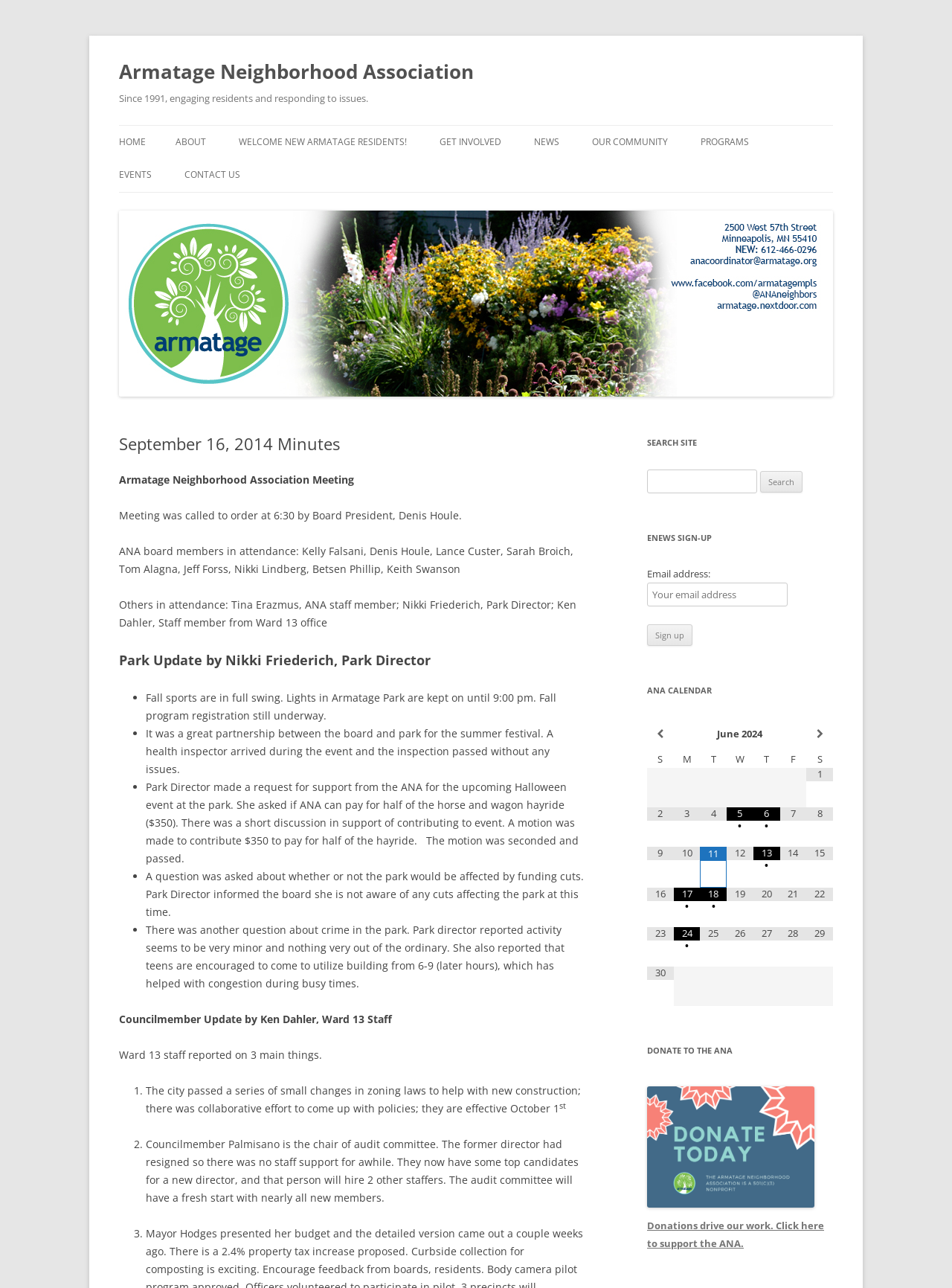Find the bounding box of the element with the following description: "Programs". The coordinates must be four float numbers between 0 and 1, formatted as [left, top, right, bottom].

[0.736, 0.098, 0.787, 0.123]